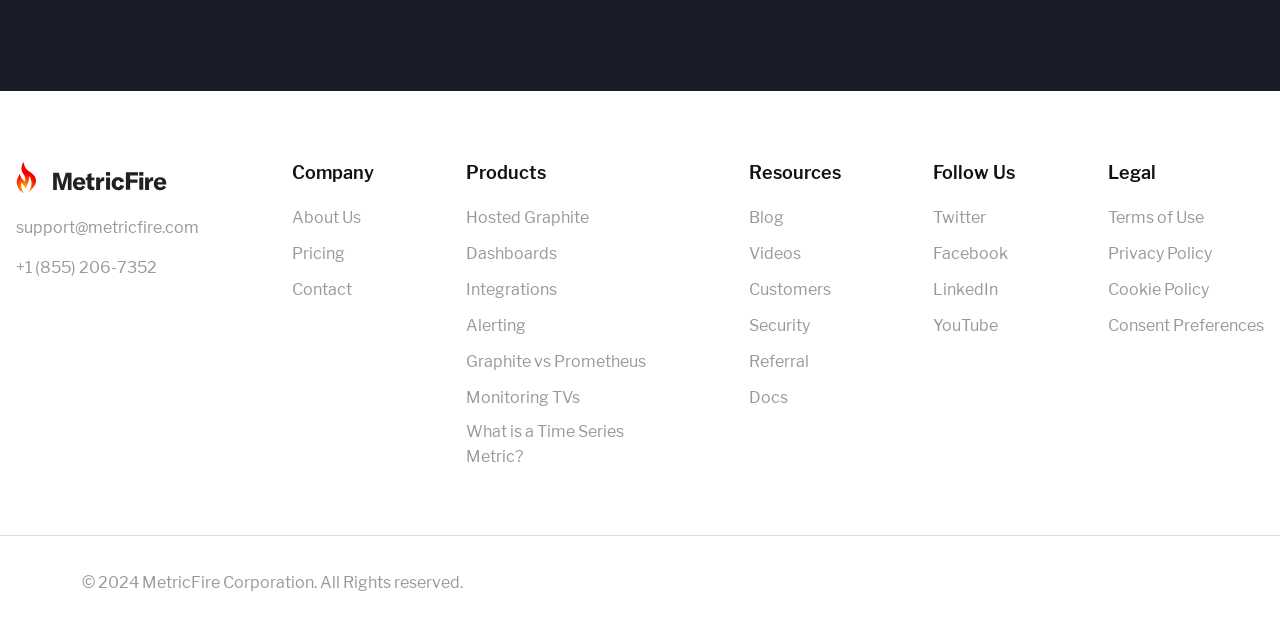Find the bounding box coordinates for the area you need to click to carry out the instruction: "Contact support". The coordinates should be four float numbers between 0 and 1, indicated as [left, top, right, bottom].

[0.012, 0.339, 0.155, 0.386]